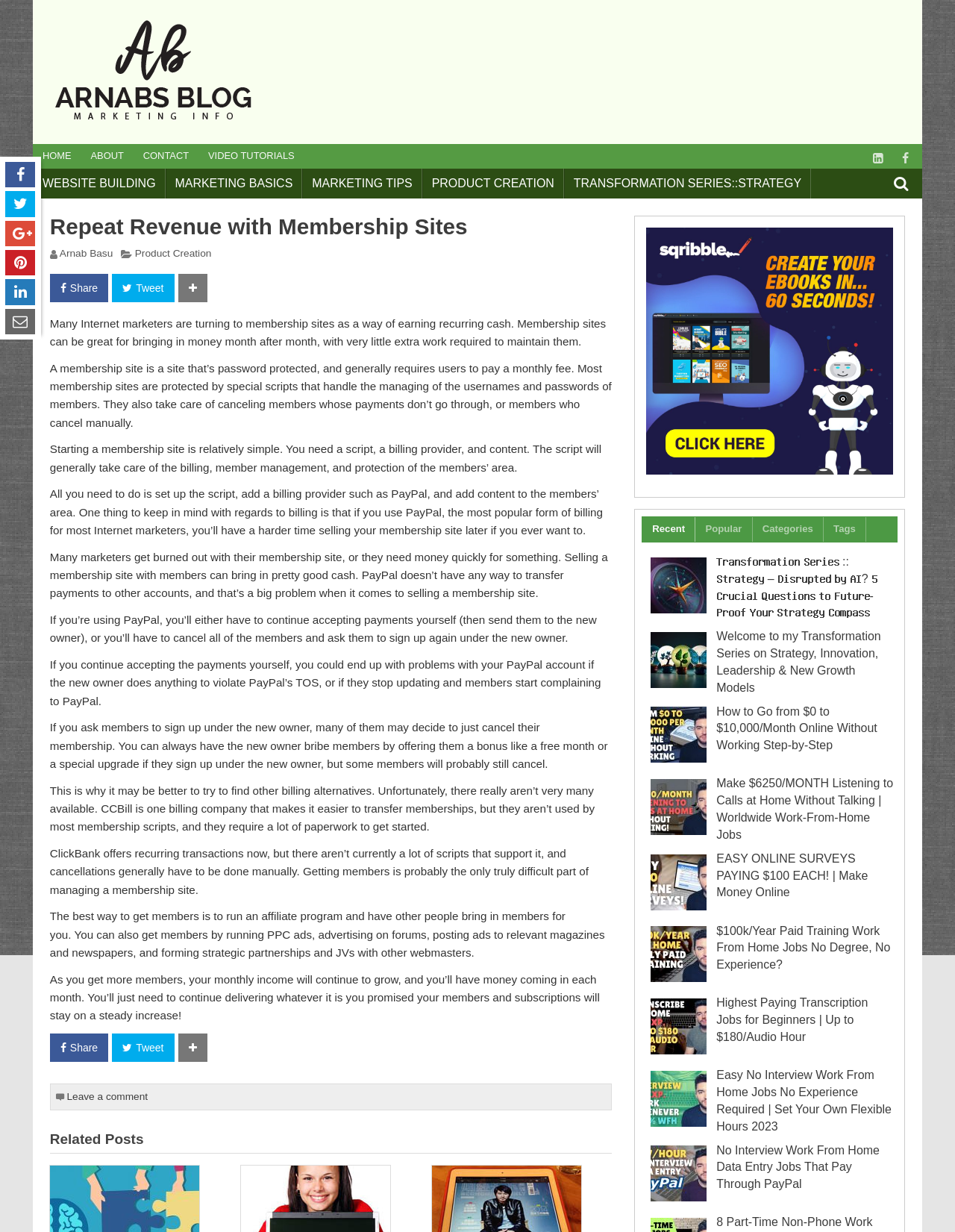Why is it difficult to sell a membership site with PayPal?
Please give a detailed answer to the question using the information shown in the image.

The webpage explains that if you use PayPal as a billing provider, it's difficult to sell a membership site because PayPal doesn't have a way to transfer payments to other accounts. This means you'll either have to continue accepting payments yourself or ask members to sign up again under the new owner, which can lead to problems.